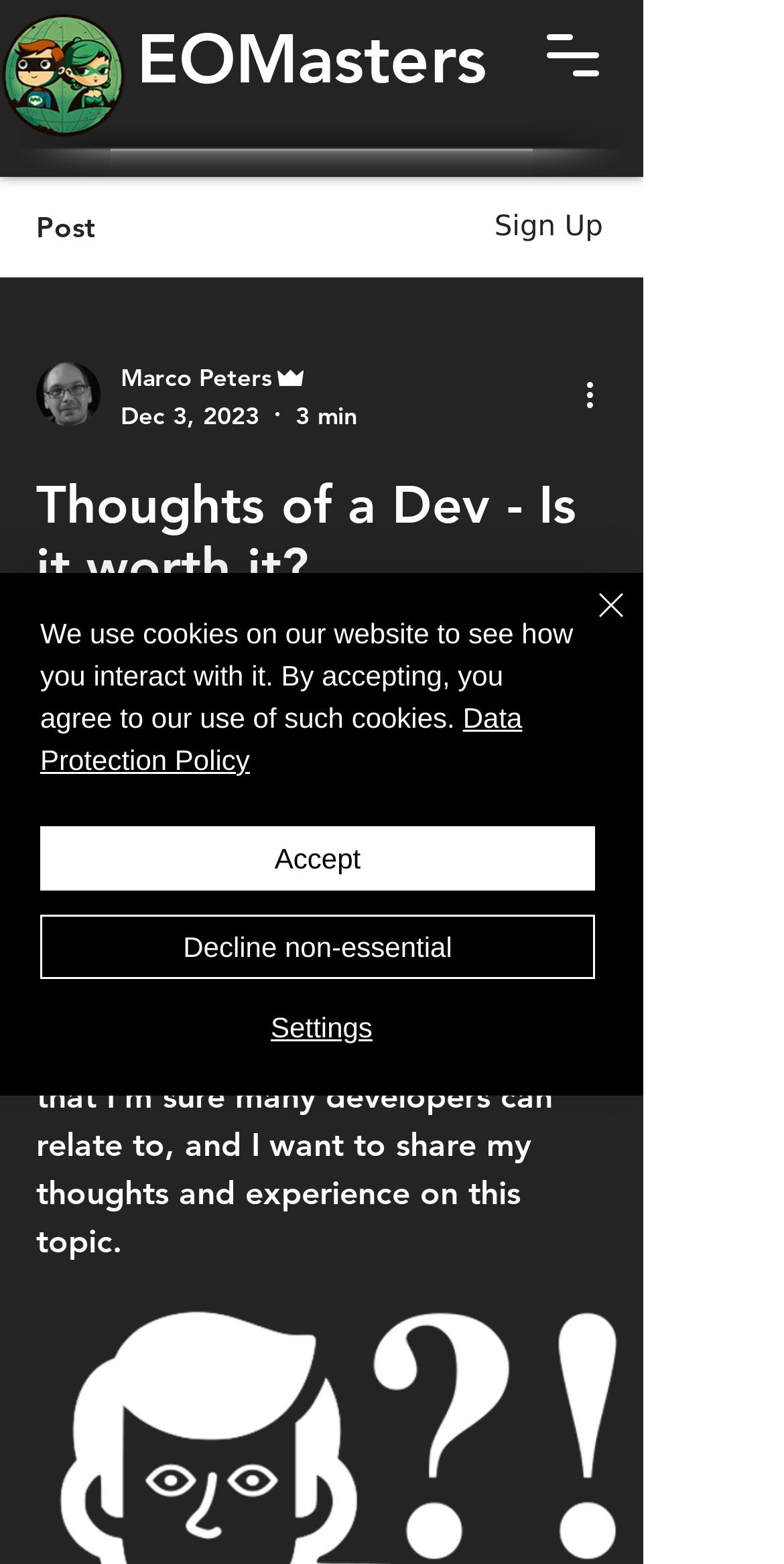Determine the coordinates of the bounding box for the clickable area needed to execute this instruction: "Click the navigation menu button".

[0.667, 0.008, 0.795, 0.063]